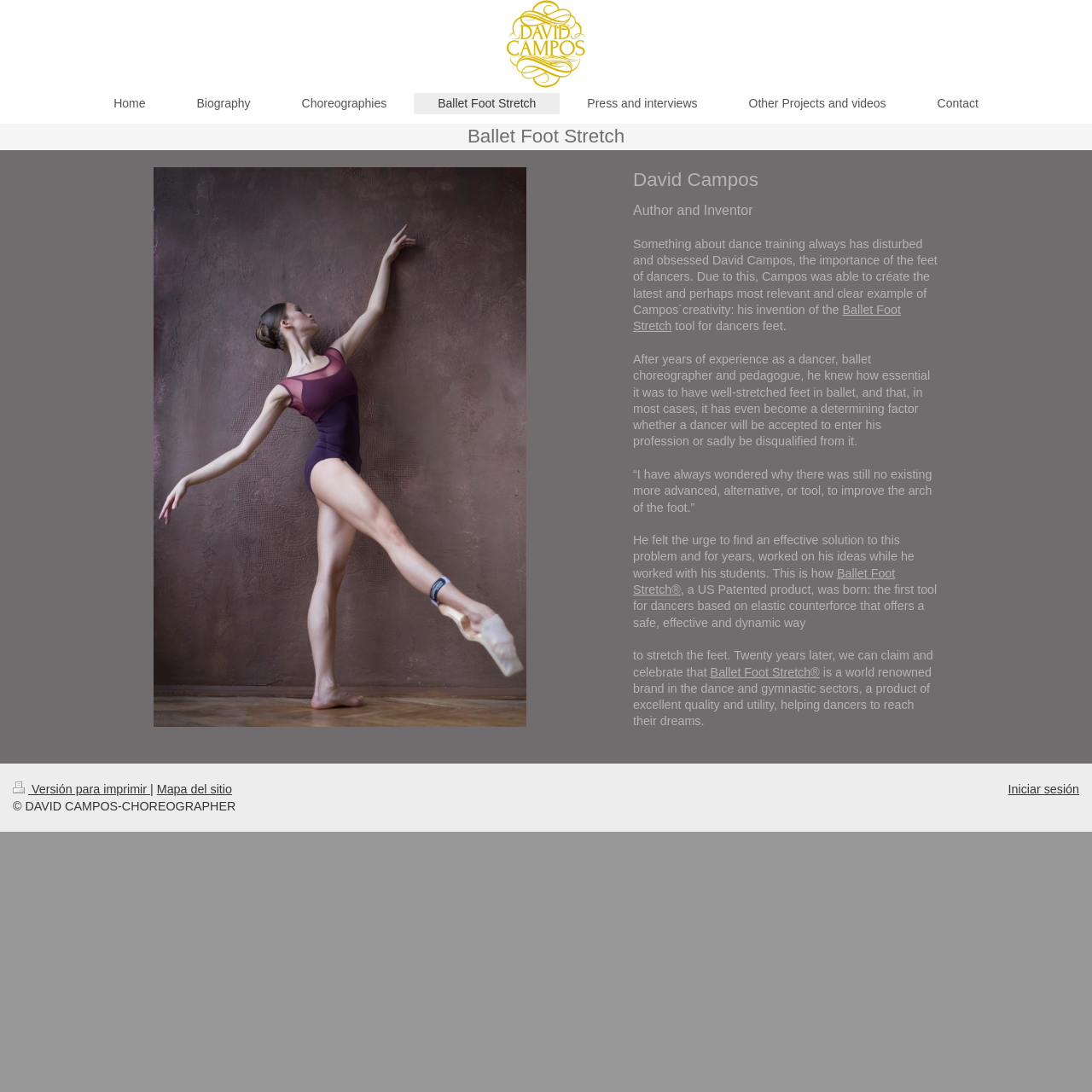Find the bounding box of the UI element described as follows: "Login".

None